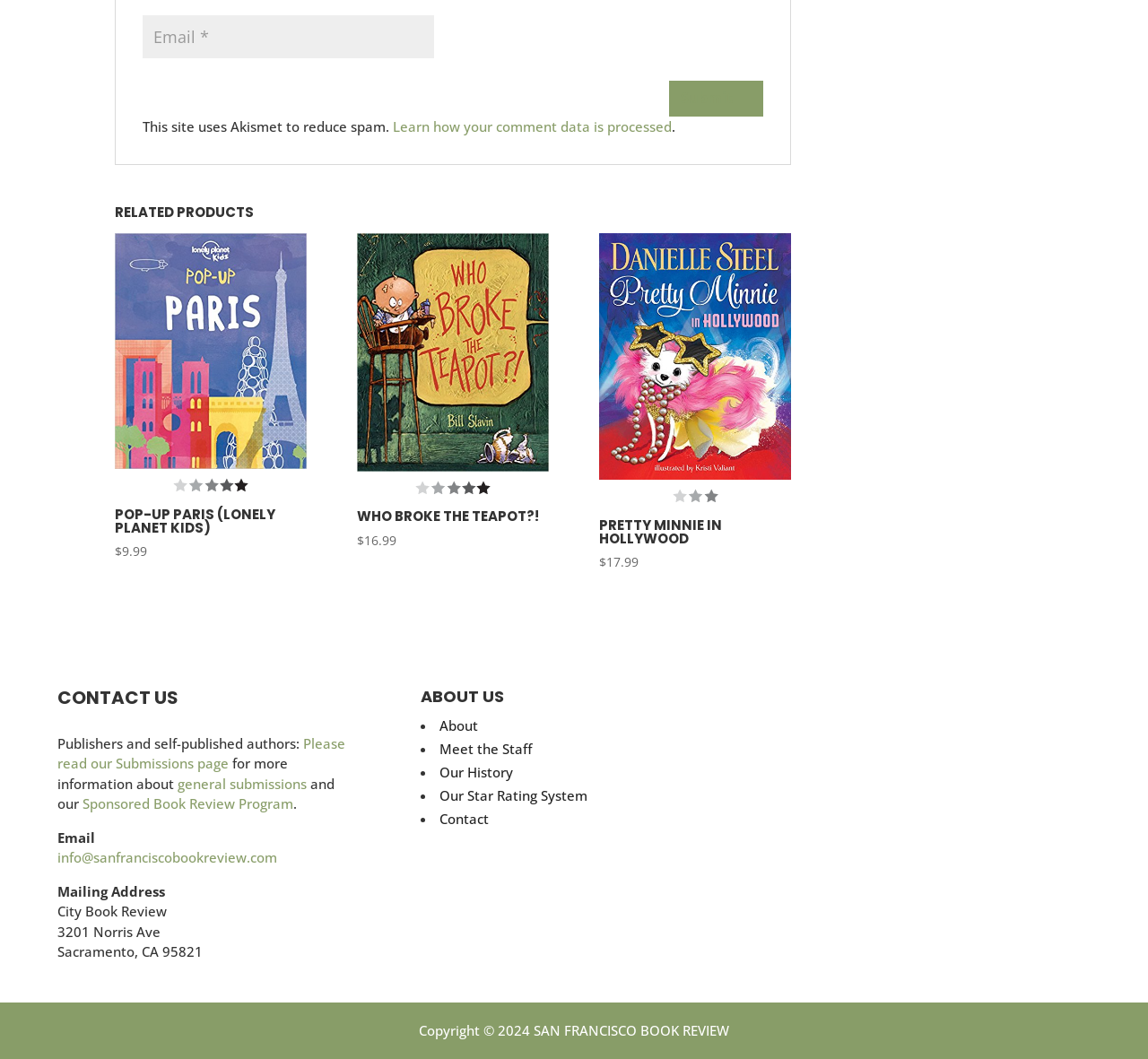Identify the bounding box coordinates of the section to be clicked to complete the task described by the following instruction: "Learn how your comment data is processed". The coordinates should be four float numbers between 0 and 1, formatted as [left, top, right, bottom].

[0.342, 0.111, 0.585, 0.128]